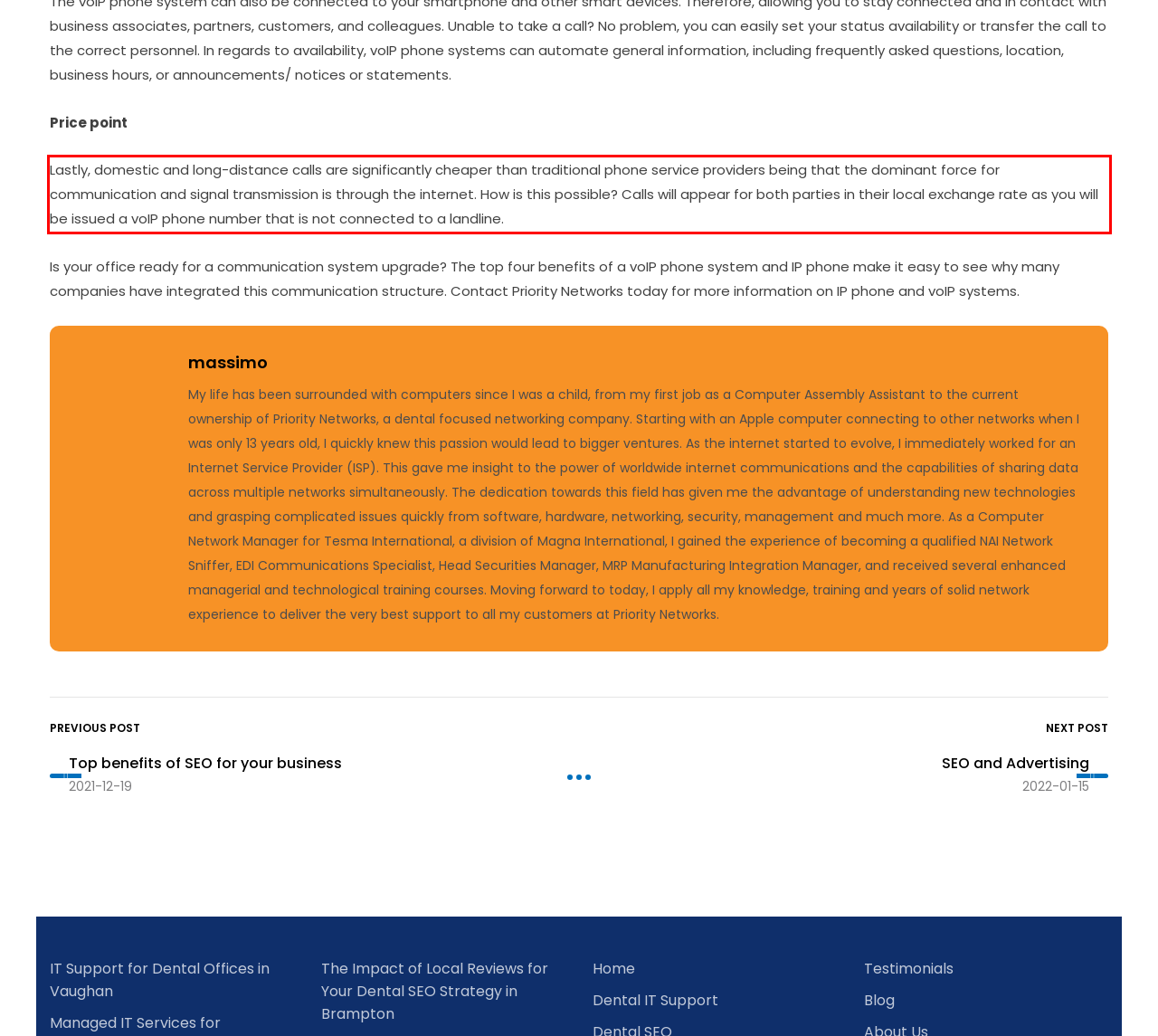Please identify the text within the red rectangular bounding box in the provided webpage screenshot.

Lastly, domestic and long-distance calls are significantly cheaper than traditional phone service providers being that the dominant force for communication and signal transmission is through the internet. How is this possible? Calls will appear for both parties in their local exchange rate as you will be issued a voIP phone number that is not connected to a landline.